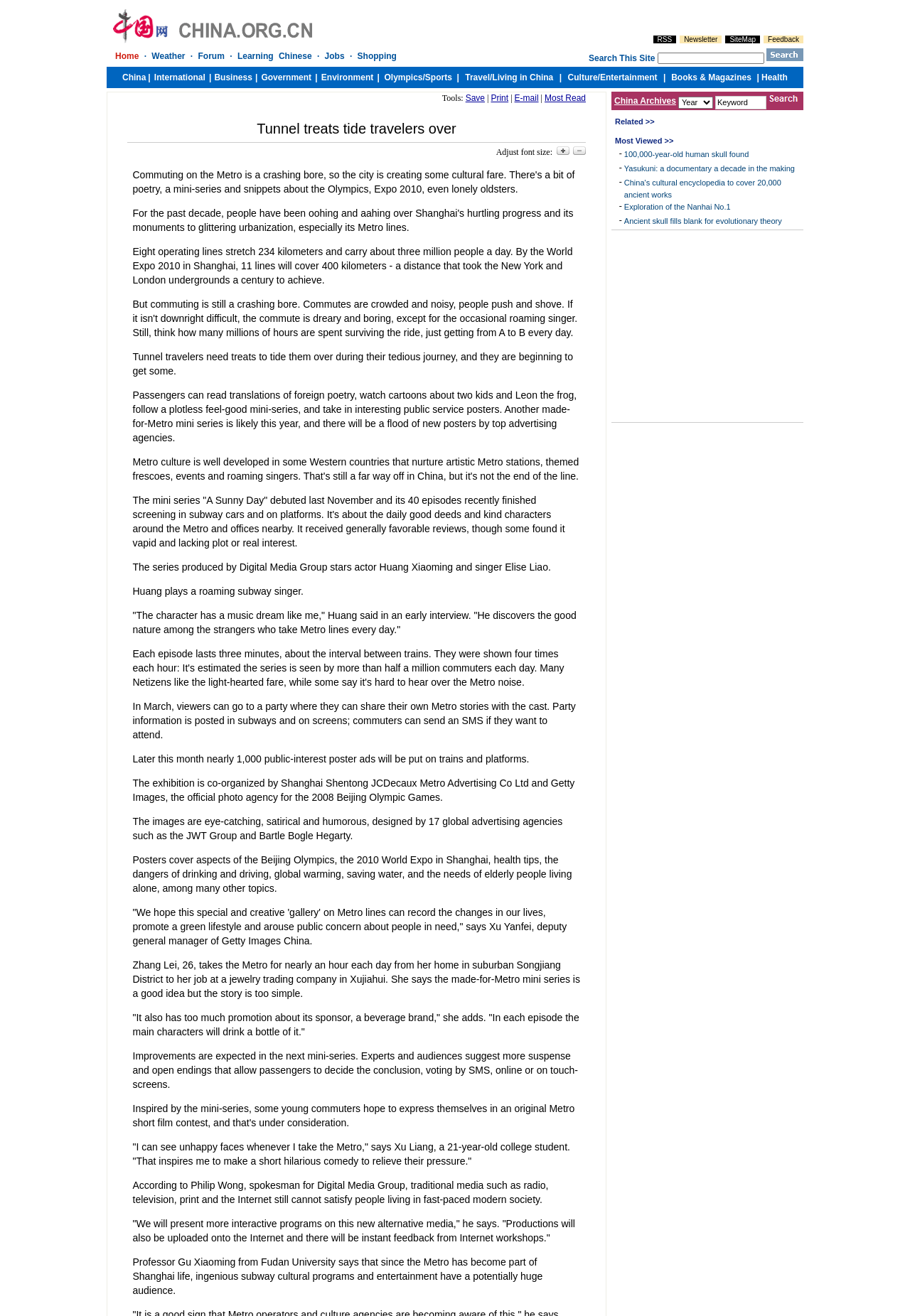Please respond in a single word or phrase: 
What are the main categories of news on this website?

China, International, Business, etc.